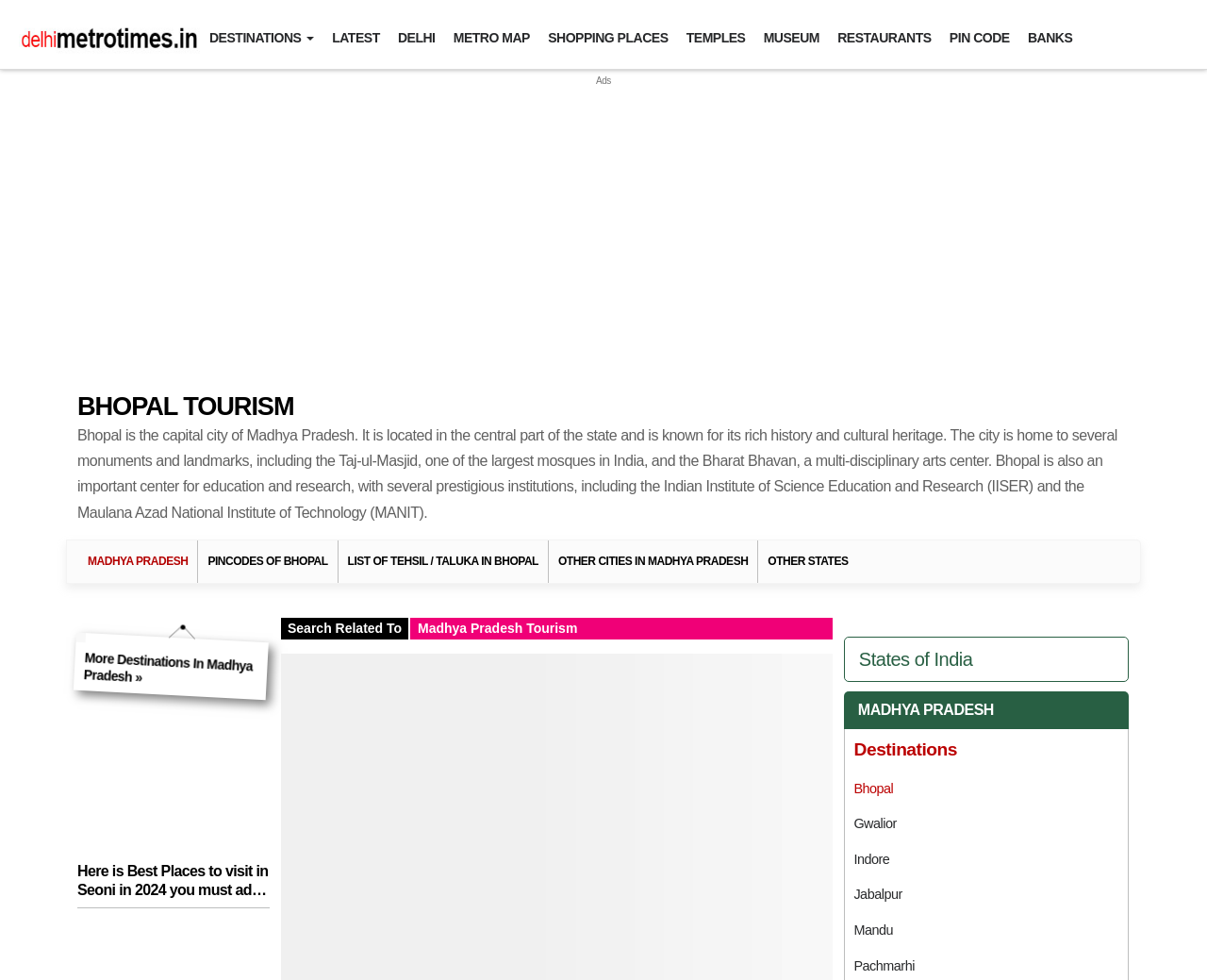How many links are there in the top navigation menu?
Please respond to the question with a detailed and informative answer.

The top navigation menu contains links to 'DESTINATIONS', 'LATEST', 'DELHI', 'METRO MAP', 'SHOPPING PLACES', 'TEMPLES', 'MUSEUM', 'RESTAURANTS', and 'PIN CODE', which totals 9 links.